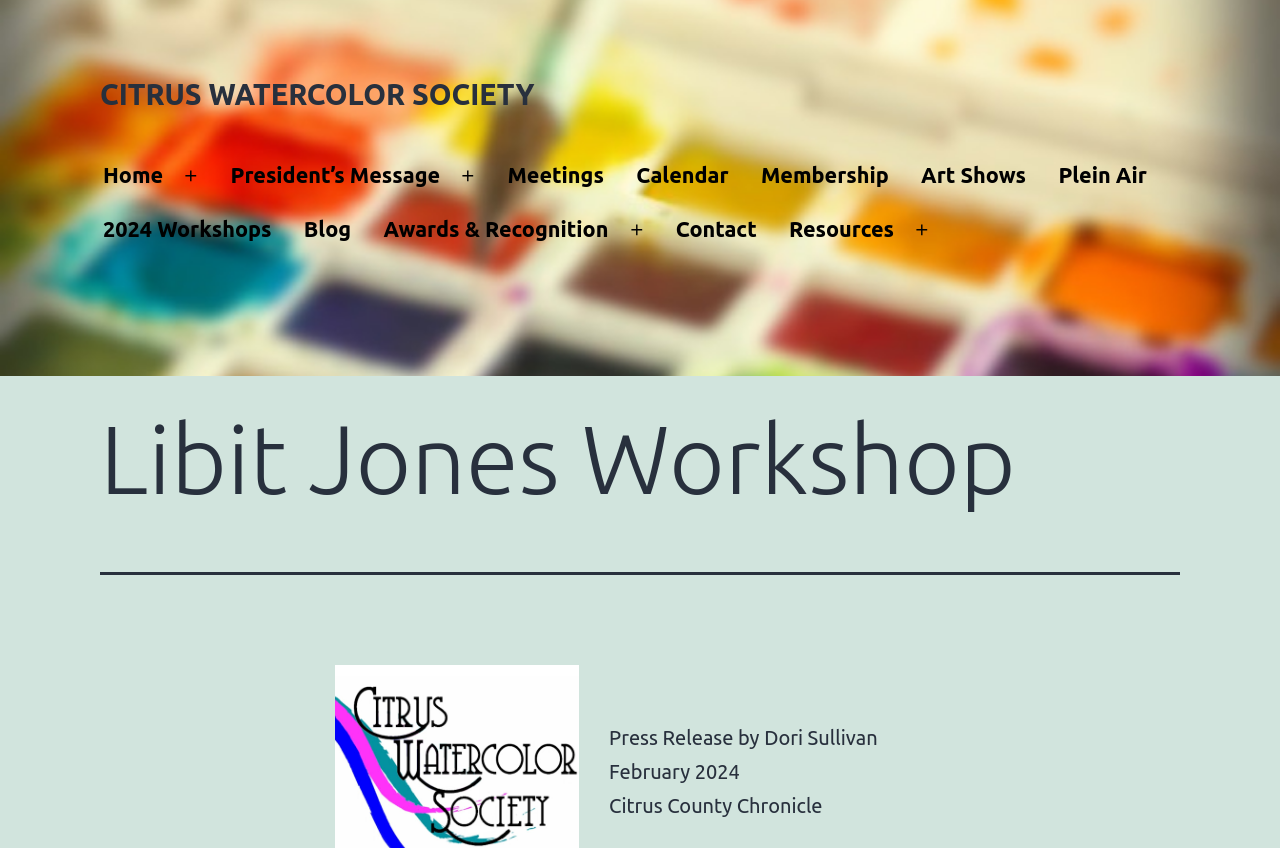Please specify the bounding box coordinates of the area that should be clicked to accomplish the following instruction: "Check the 2024 Workshops". The coordinates should consist of four float numbers between 0 and 1, i.e., [left, top, right, bottom].

[0.068, 0.239, 0.225, 0.302]